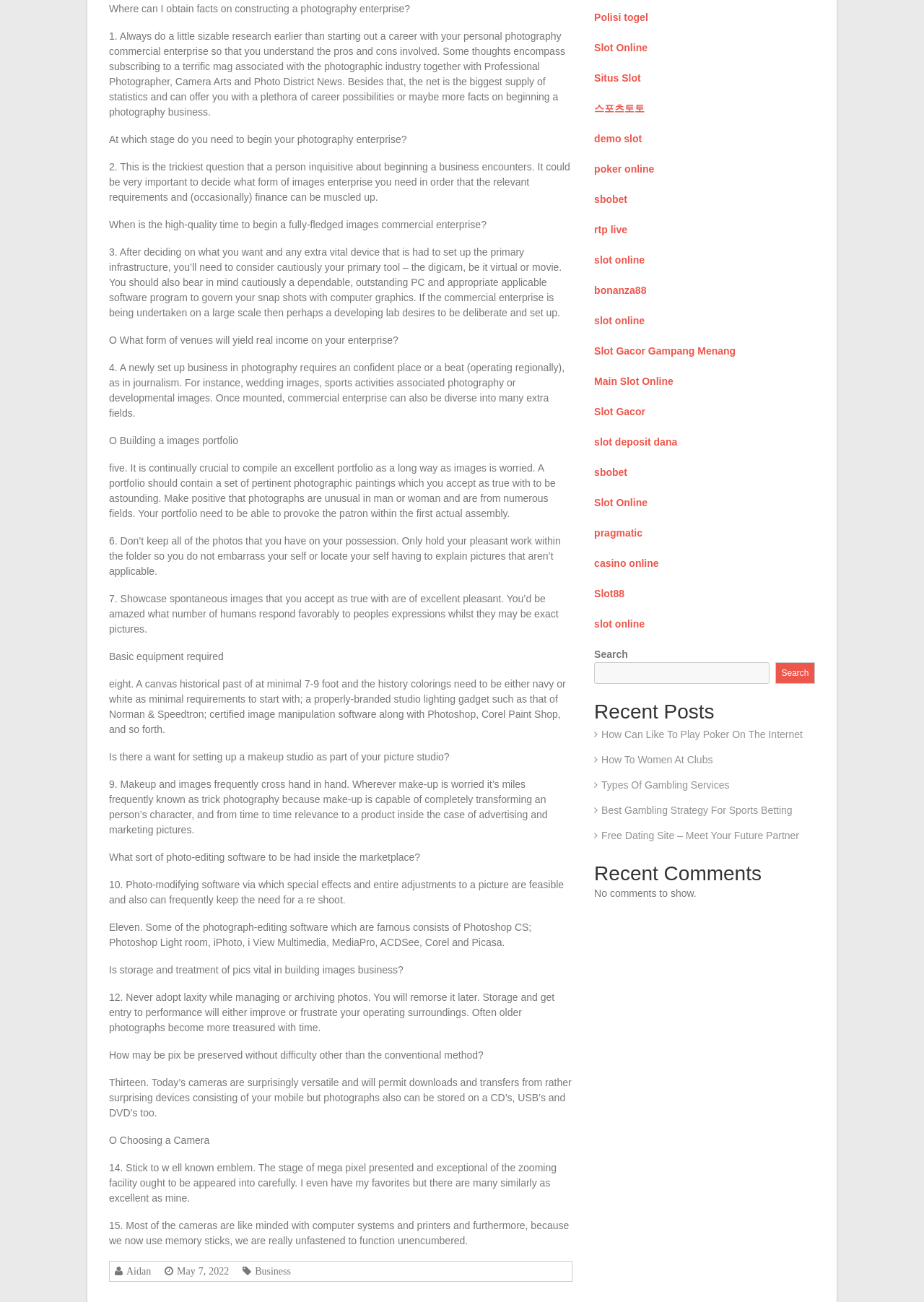Given the element description demo slot, predict the bounding box coordinates for the UI element in the webpage screenshot. The format should be (top-left x, top-left y, bottom-right x, bottom-right y), and the values should be between 0 and 1.

[0.643, 0.102, 0.695, 0.111]